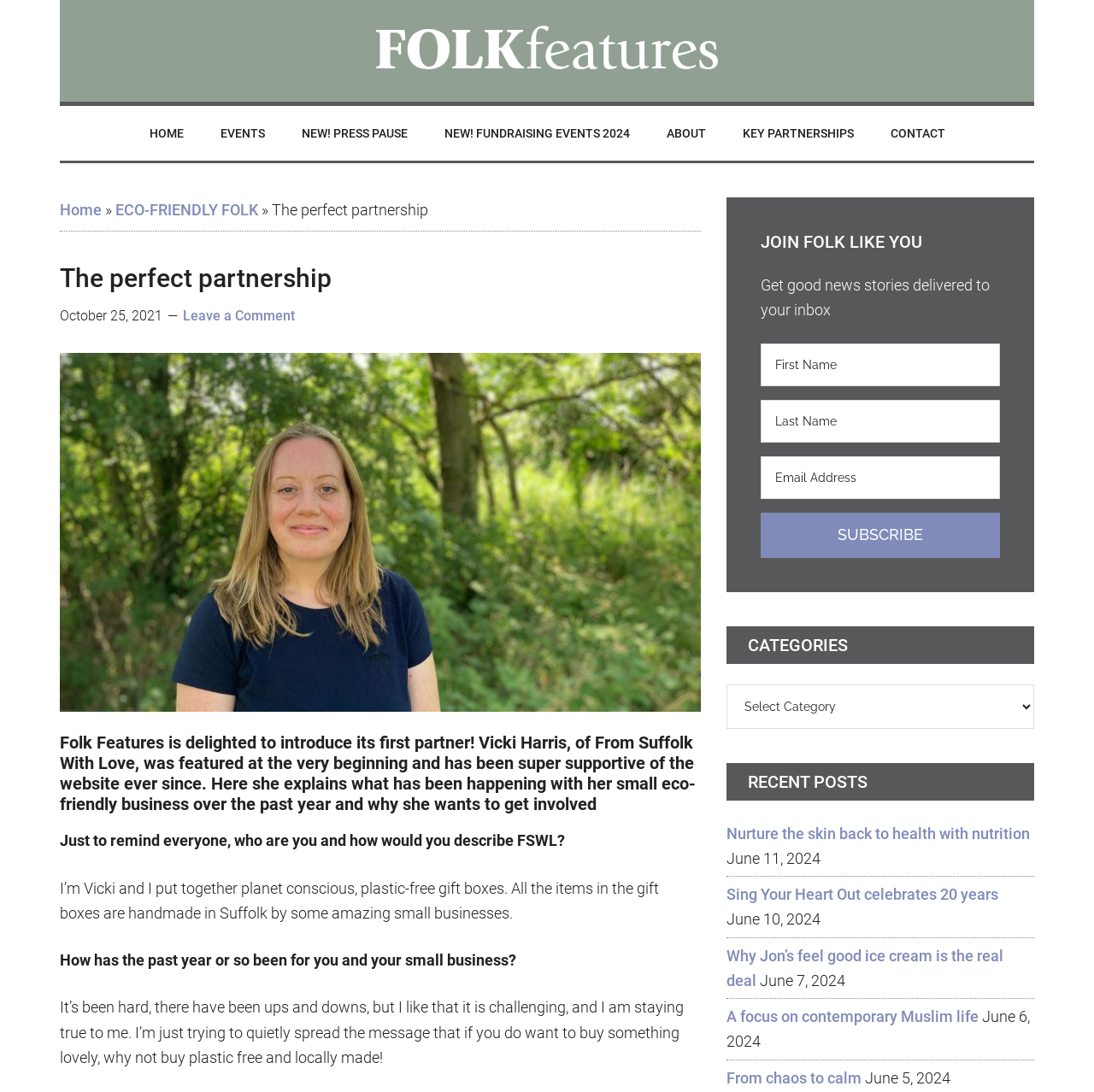Find the UI element described as: "ECO-FRIENDLY FOLK" and predict its bounding box coordinates. Ensure the coordinates are four float numbers between 0 and 1, [left, top, right, bottom].

[0.105, 0.184, 0.236, 0.2]